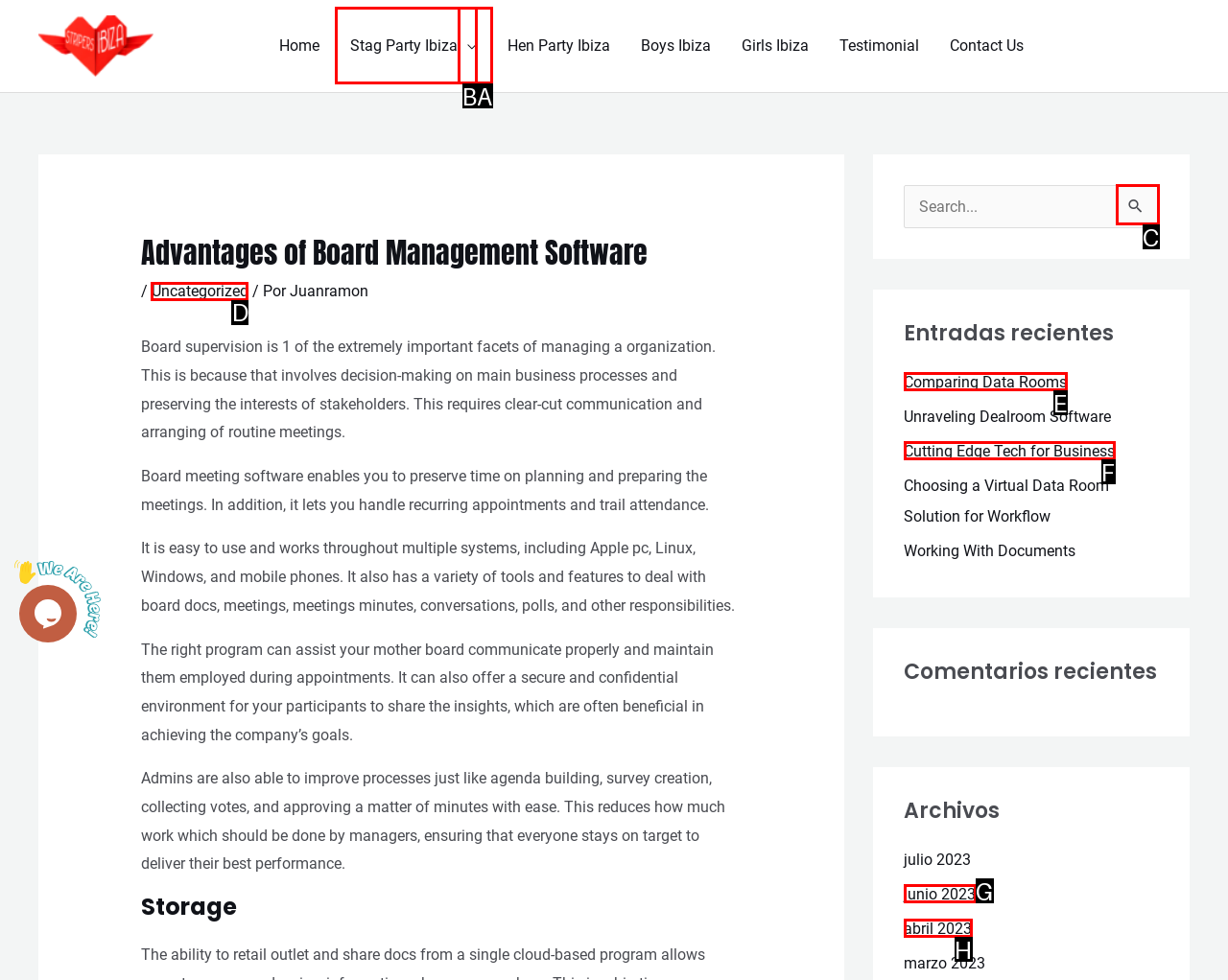Pick the option that corresponds to: parent_node: Buscar por: value="Buscar"
Provide the letter of the correct choice.

C